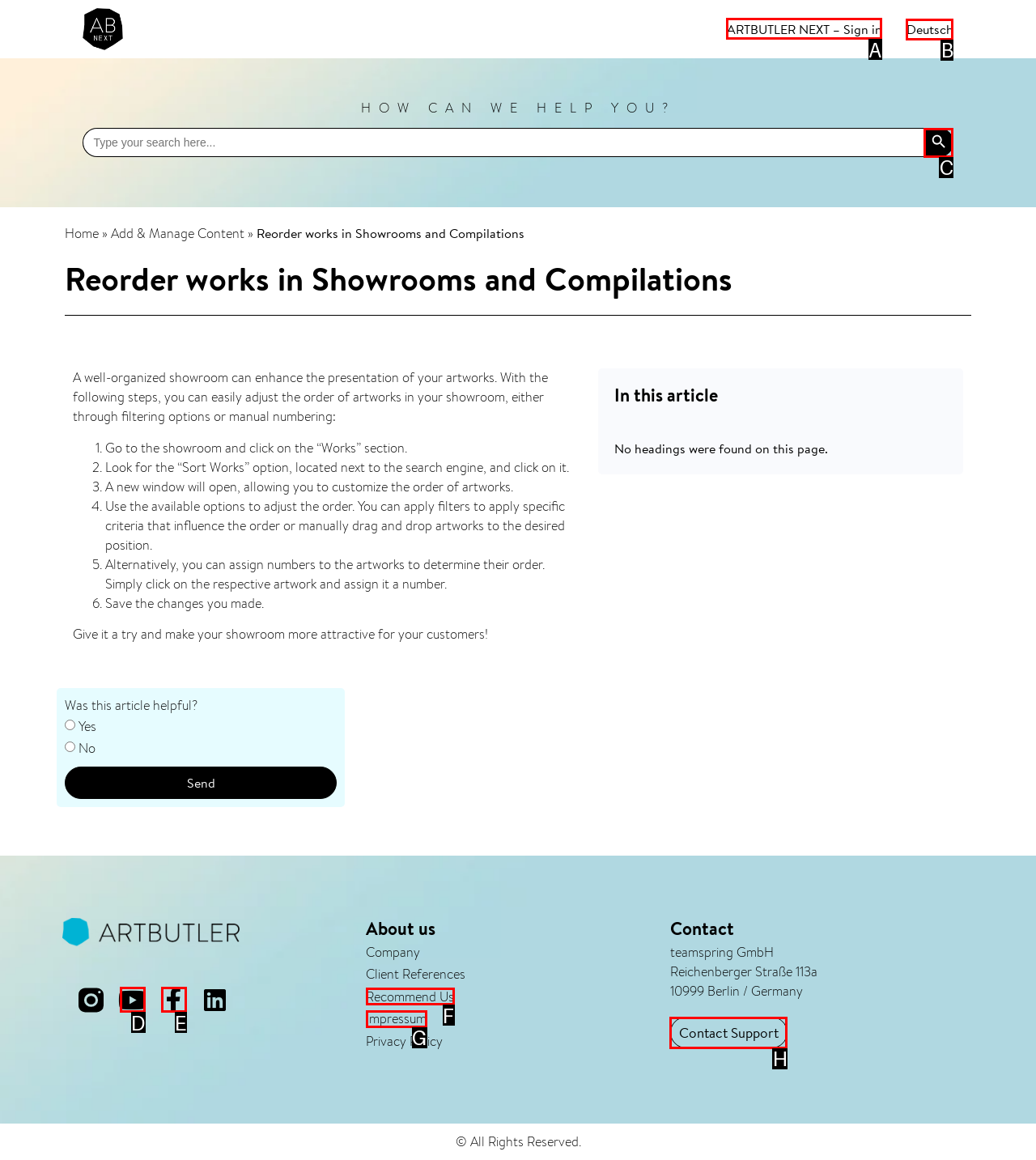Identify the correct UI element to click for the following task: Sign in to ARTBUTLER NEXT Choose the option's letter based on the given choices.

A